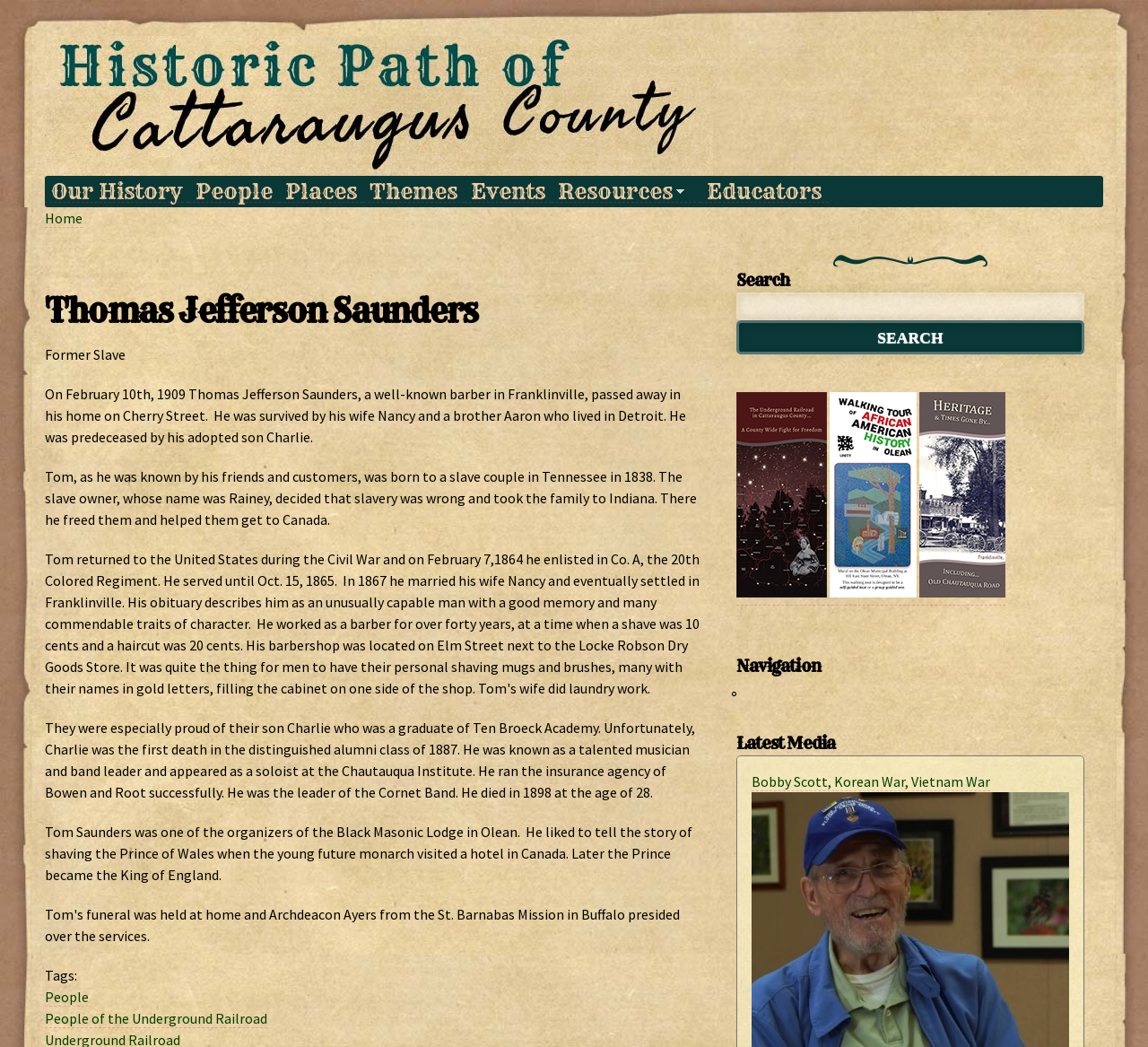Pinpoint the bounding box coordinates of the area that should be clicked to complete the following instruction: "Go to 'People' page". The coordinates must be given as four float numbers between 0 and 1, i.e., [left, top, right, bottom].

[0.039, 0.172, 0.243, 0.193]